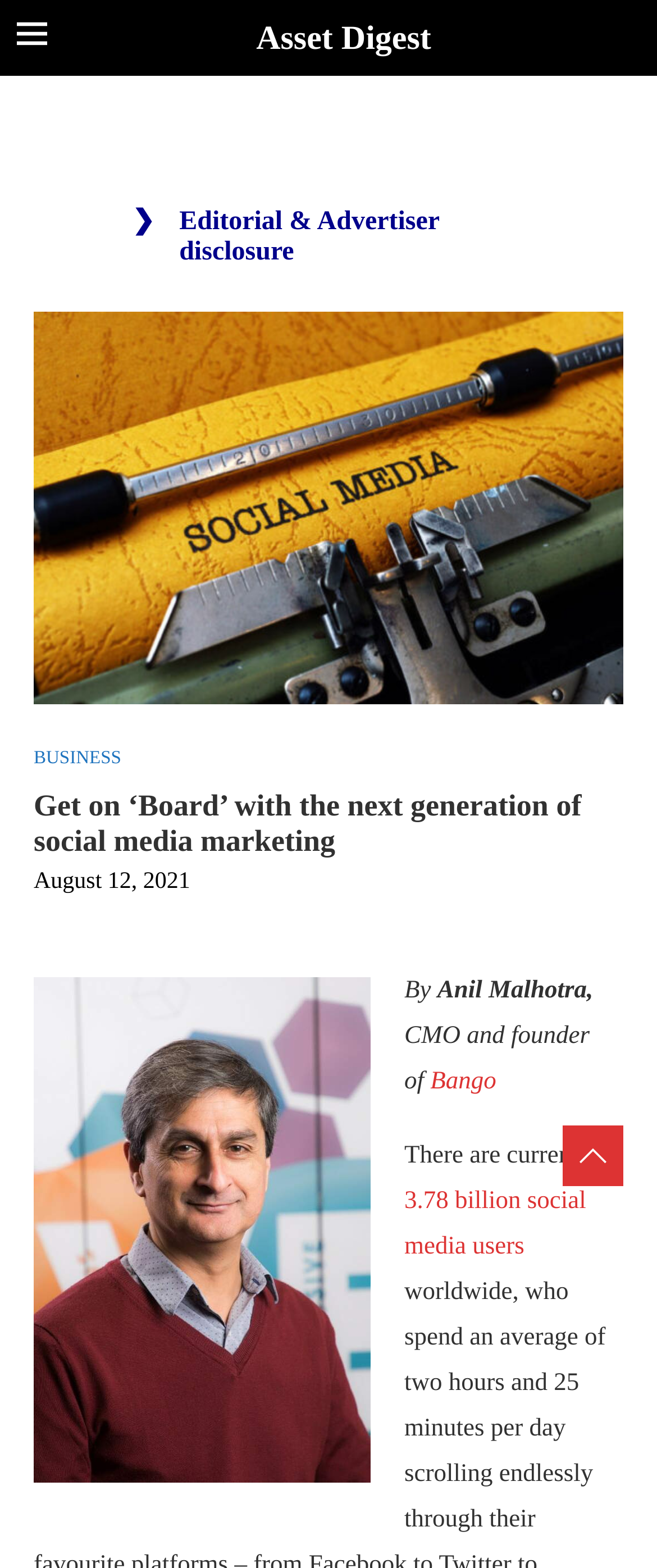What is the category of the article?
Please answer the question with a detailed response using the information from the screenshot.

I found the category of the article by looking at the link above the main heading, which is 'BUSINESS'.